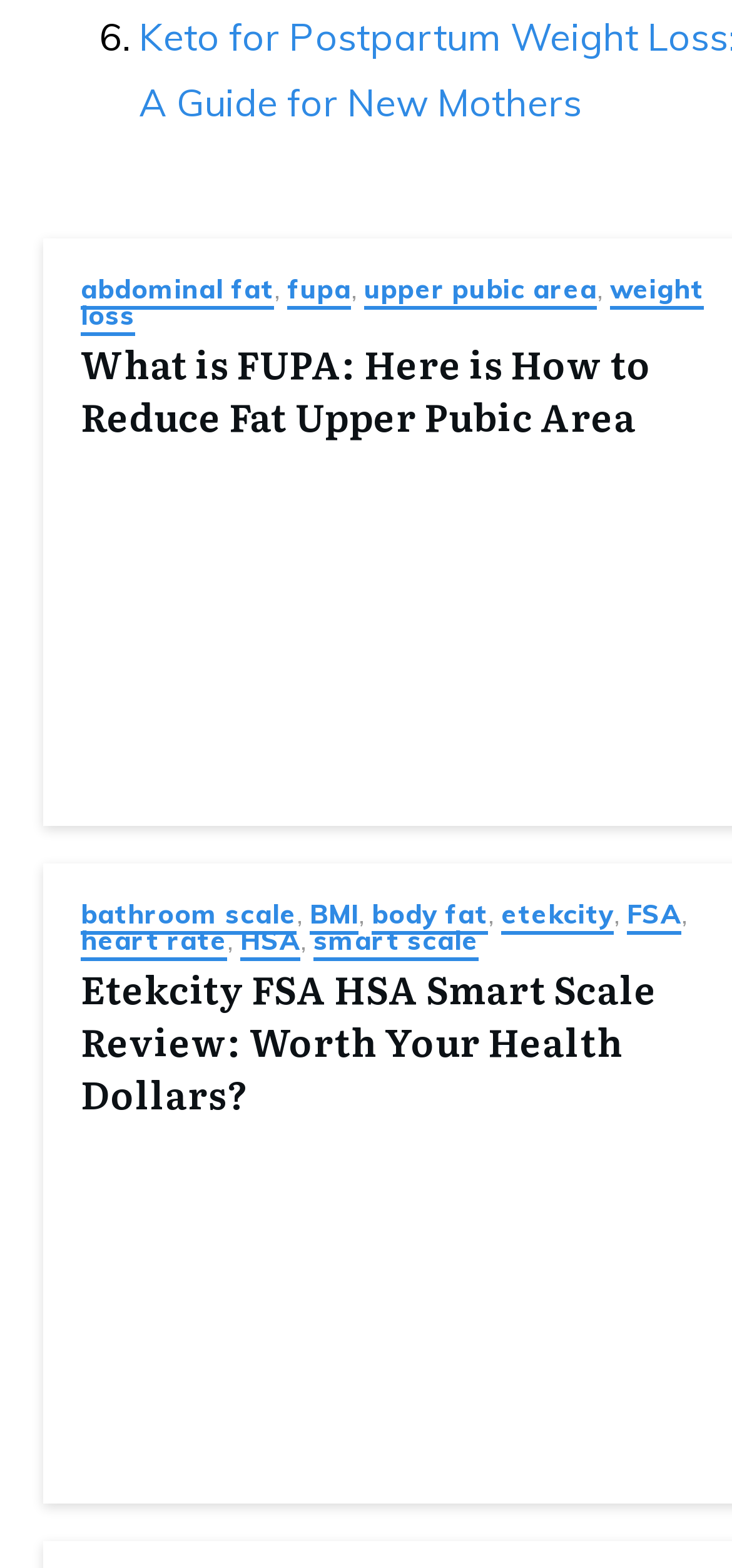Respond to the following query with just one word or a short phrase: 
What is the type of product reviewed in the second article?

Smart Scale